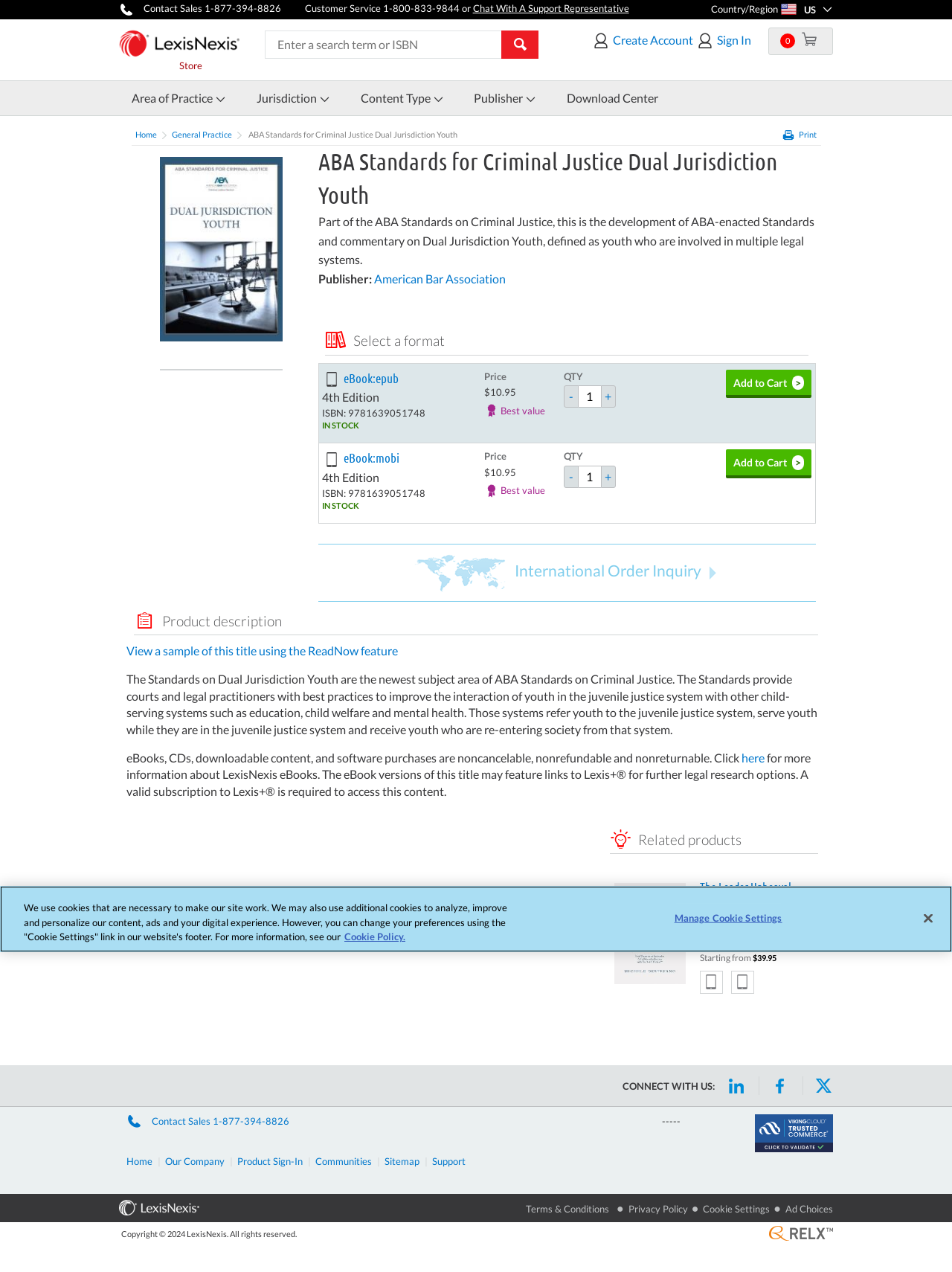What is the publisher of this book?
Using the details from the image, give an elaborate explanation to answer the question.

I found the answer by looking at the section that describes the book details, where it says 'Publisher:' and then lists 'American Bar Association' as the publisher.